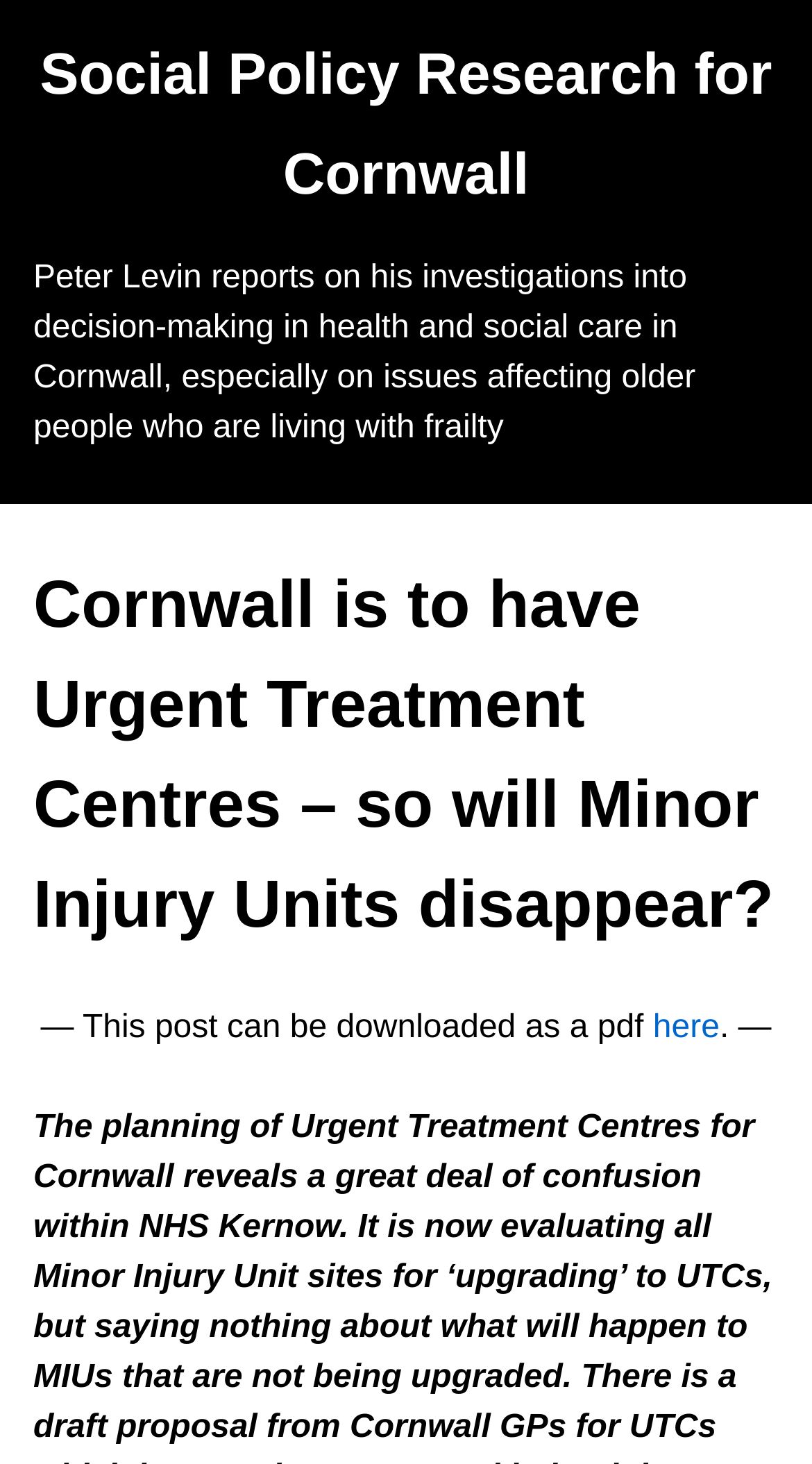Provide the text content of the webpage's main heading.

Social Policy Research for Cornwall